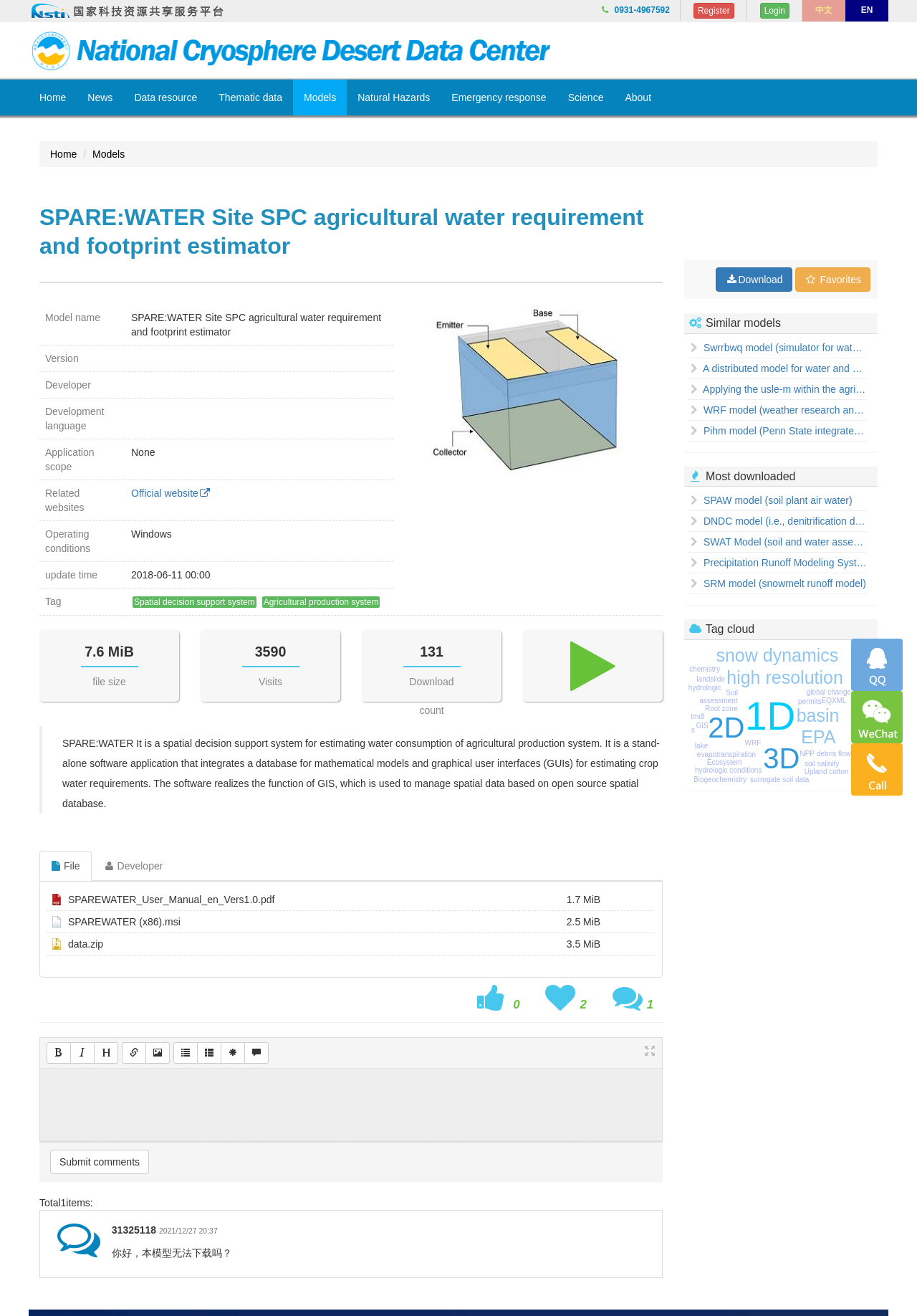Identify the bounding box coordinates of the area you need to click to perform the following instruction: "Click the 'Models' link".

[0.32, 0.06, 0.378, 0.088]